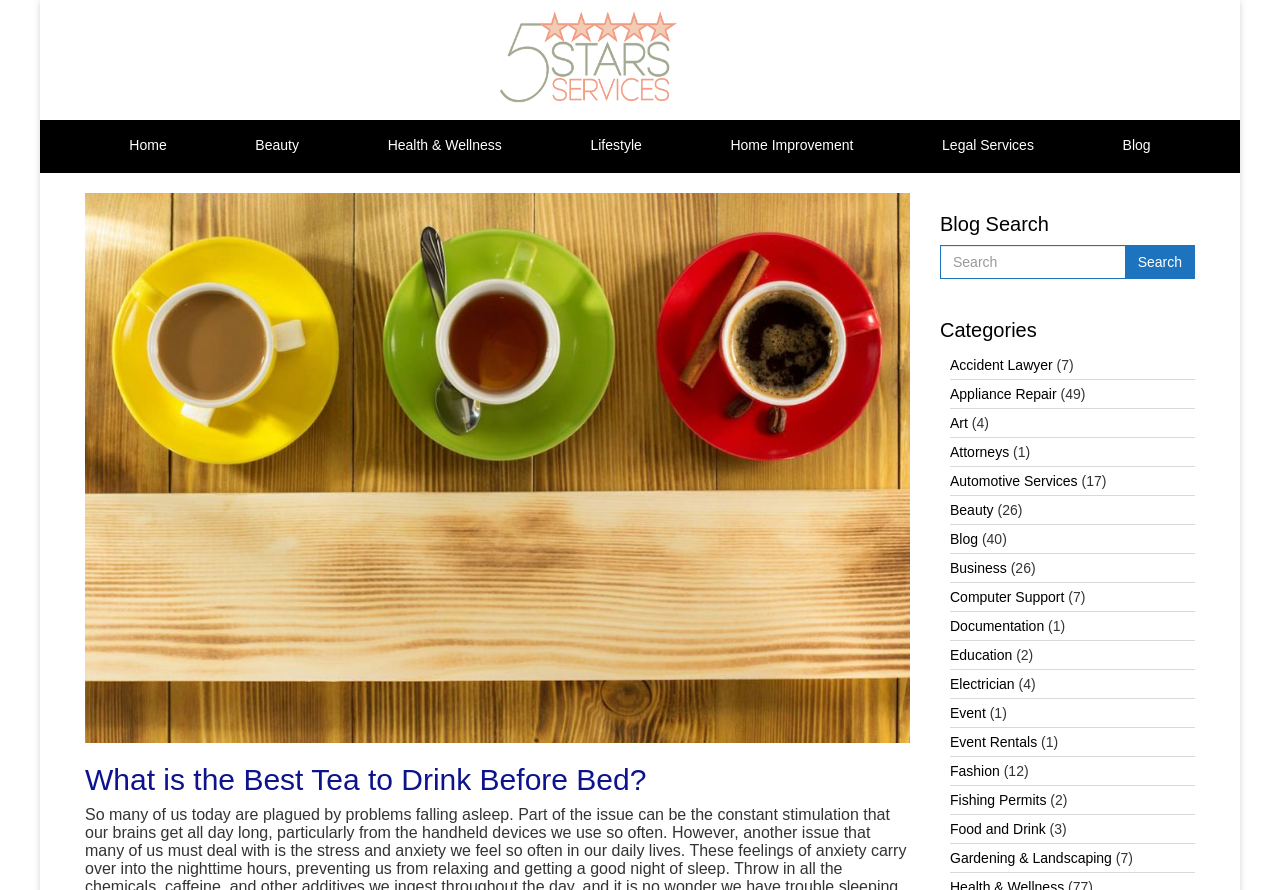Given the description Free Trial, predict the bounding box coordinates of the UI element. Ensure the coordinates are in the format (top-left x, top-left y, bottom-right x, bottom-right y) and all values are between 0 and 1.

None